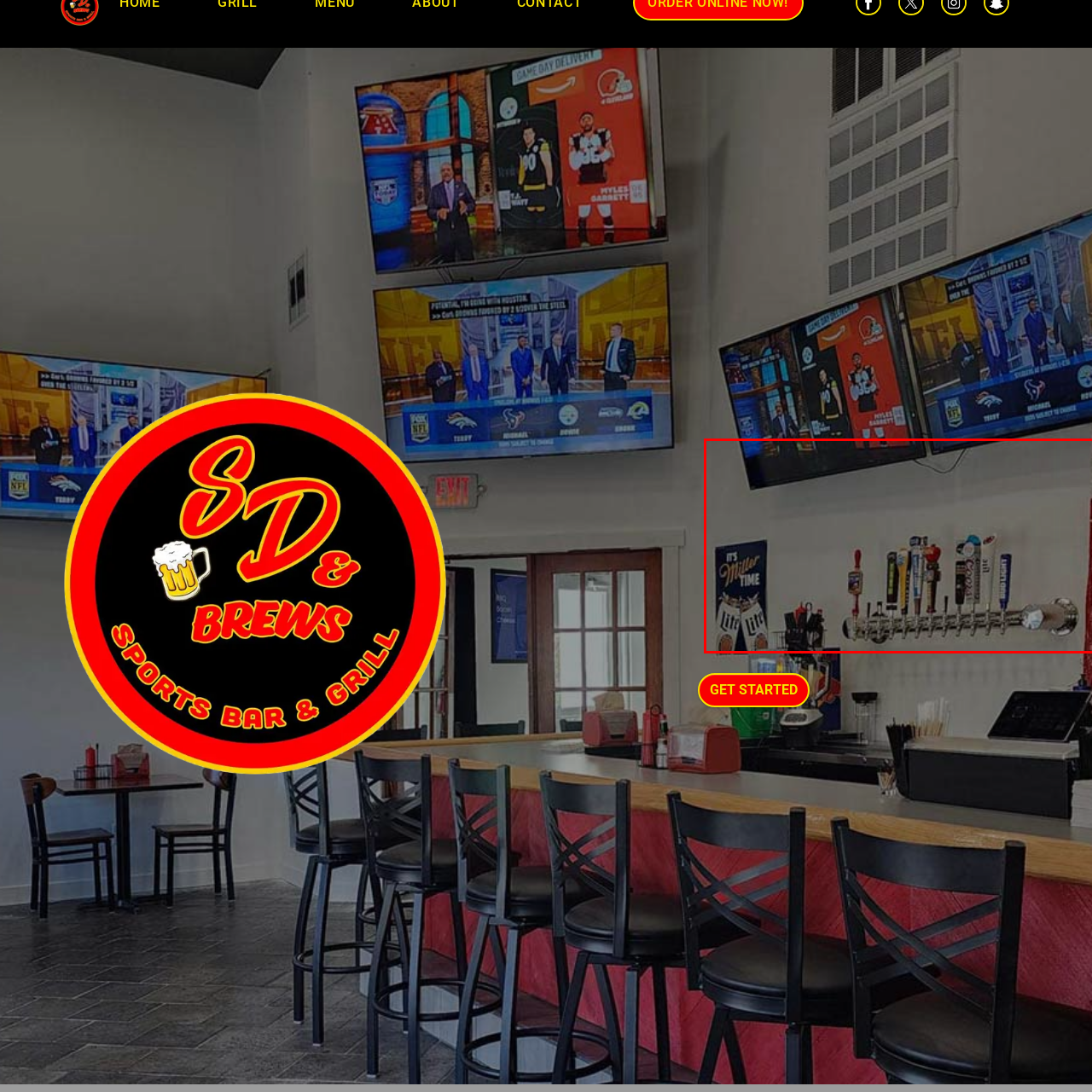Observe the visual content surrounded by a red rectangle, What is the theme of the sign on the left? Respond using just one word or a short phrase.

Miller Time